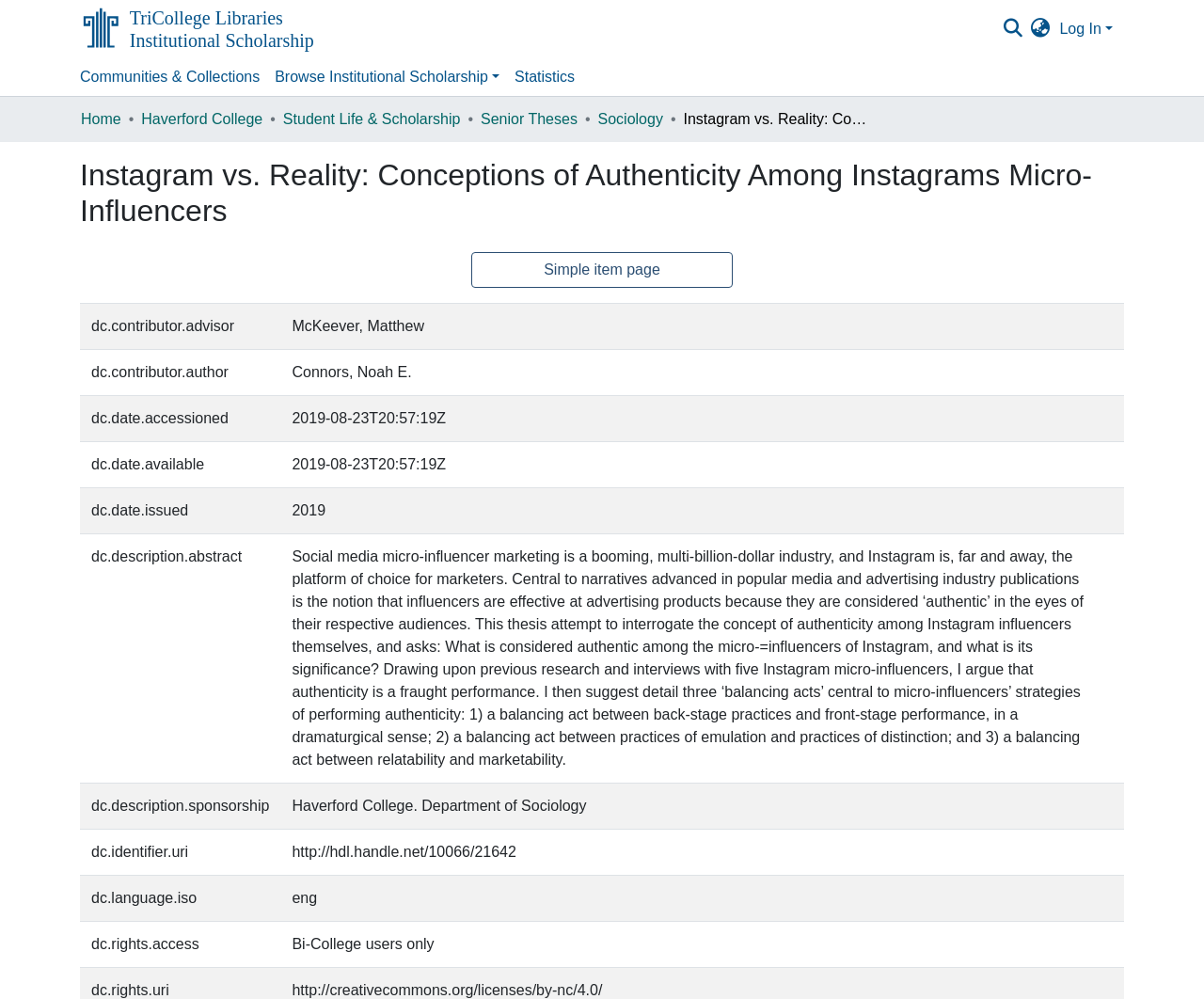Generate a comprehensive description of the contents of the webpage.

This webpage appears to be a repository for academic papers, specifically a thesis titled "Instagram vs. Reality: Conceptions of Authenticity Among Instagram's Micro-Influencers". The page is divided into several sections.

At the top, there is a navigation bar with links to the repository logo, TriCollege Libraries, and Institutional Scholarship. To the right of this bar, there is a user profile bar with links to search, language switch, and log in.

Below this, there is a main navigation bar with links to Communities & Collections, Browse Institutional Scholarship, and Statistics. Underneath this, there is a breadcrumb navigation bar showing the path to the current page, with links to Home, Haverford College, Student Life & Scholarship, Senior Theses, and Sociology.

The main content of the page is a detailed description of the thesis, including the title, author, advisor, and abstract. The abstract is a lengthy text that discusses the concept of authenticity among Instagram influencers and the strategies they use to perform authenticity.

The thesis description is organized into a table with several rows, each containing information about the thesis, such as the contributor, date accessed, date available, and language. There are also links to related pages, such as a simple item page.

Overall, the page is focused on providing detailed information about the thesis, with a clear and organized layout that makes it easy to navigate.